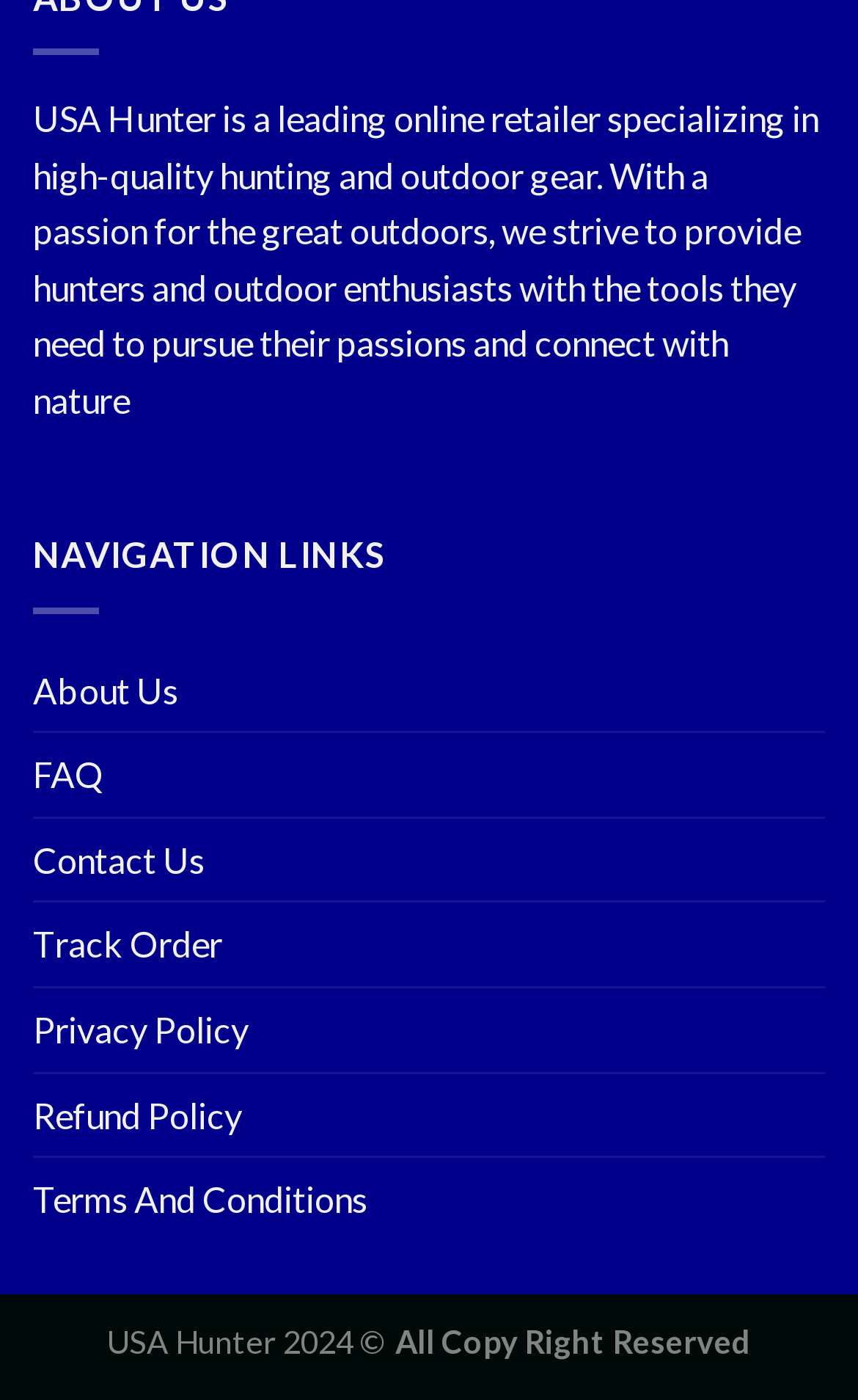Answer the question below using just one word or a short phrase: 
How many navigation links are available?

8